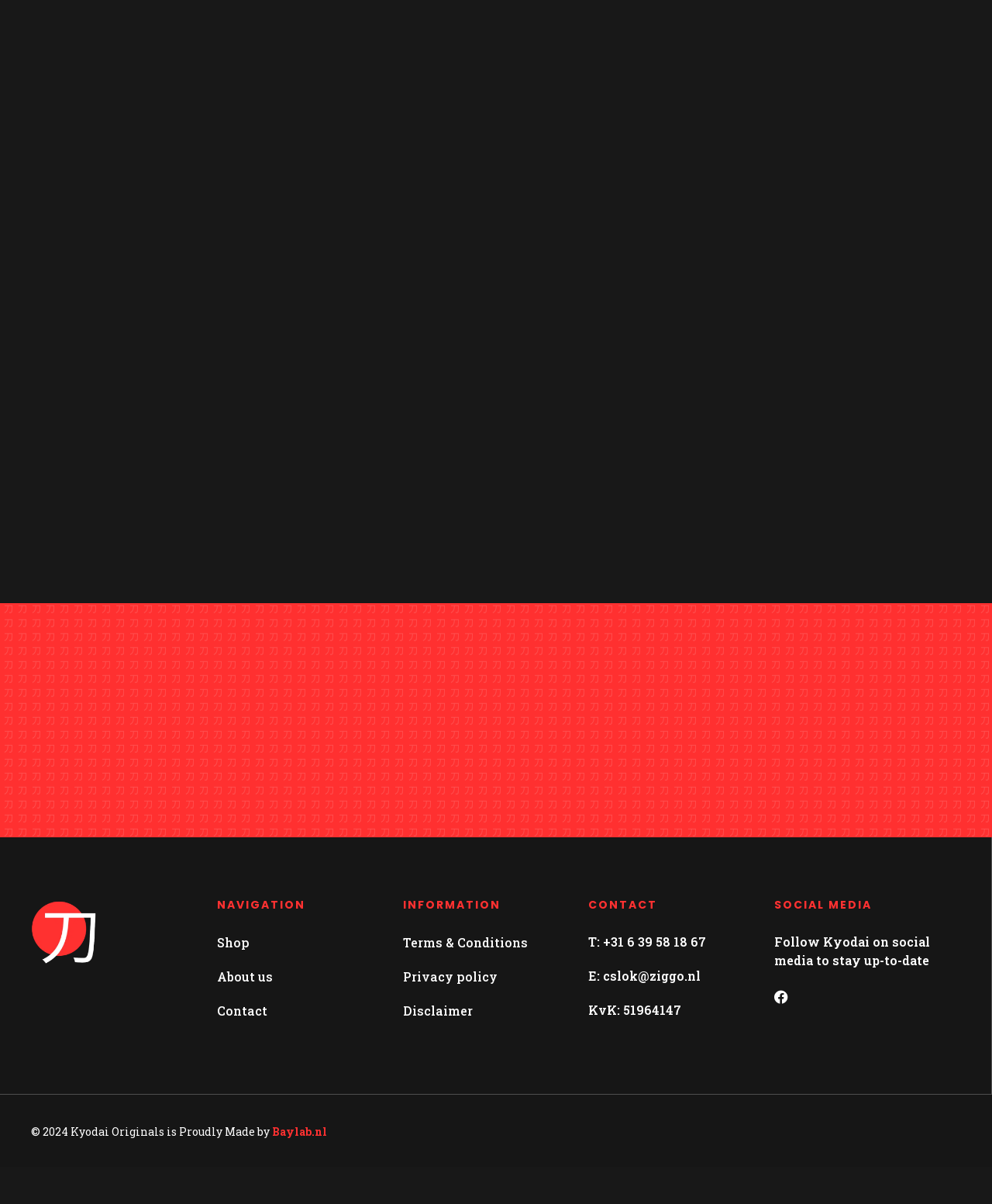Who made Kyodai Originals?
Answer with a single word or phrase by referring to the visual content.

Baylab.nl